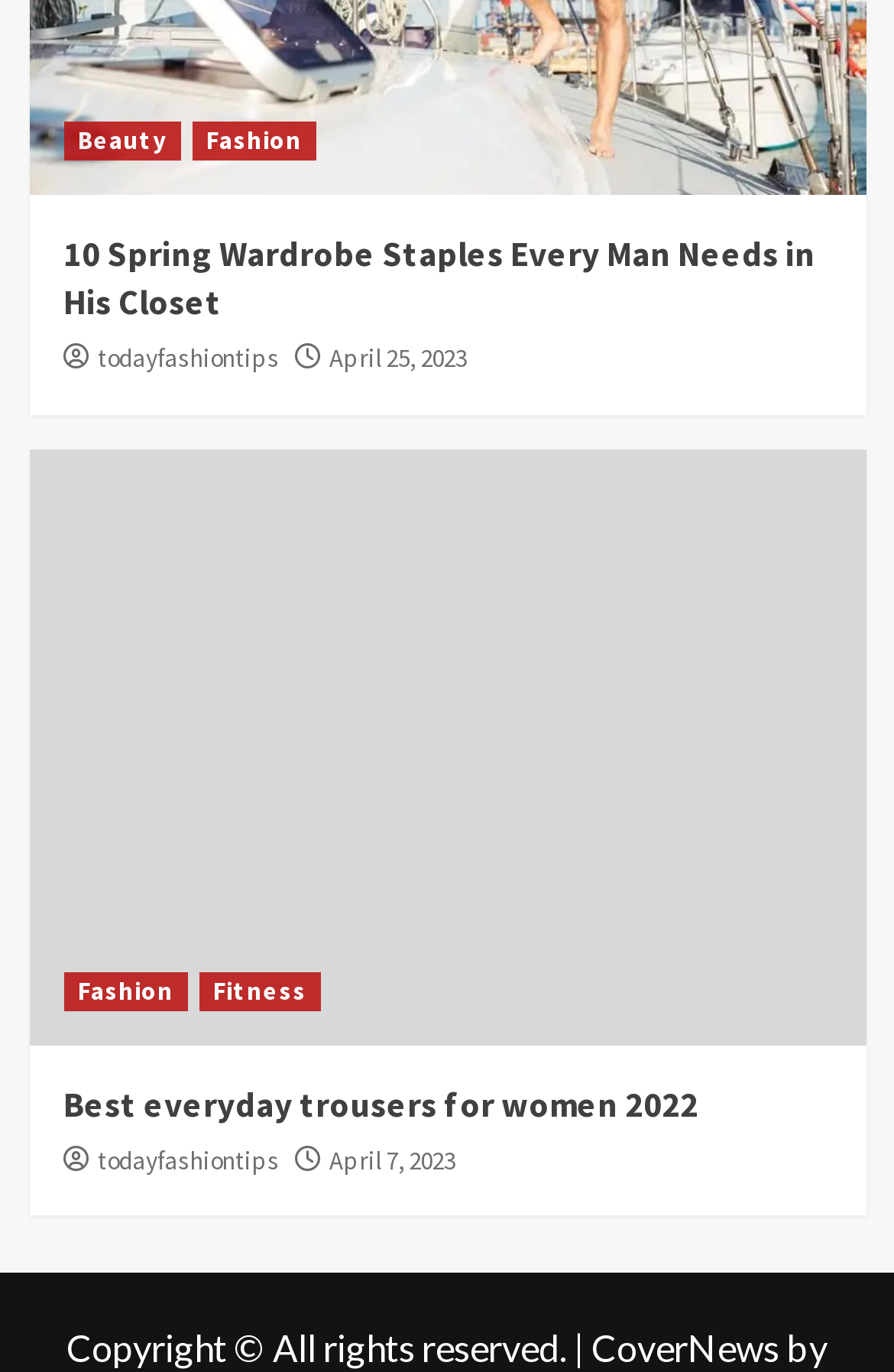Please identify the bounding box coordinates of the area that needs to be clicked to follow this instruction: "Go to the 'CoverNews' website".

[0.662, 0.966, 0.872, 0.998]